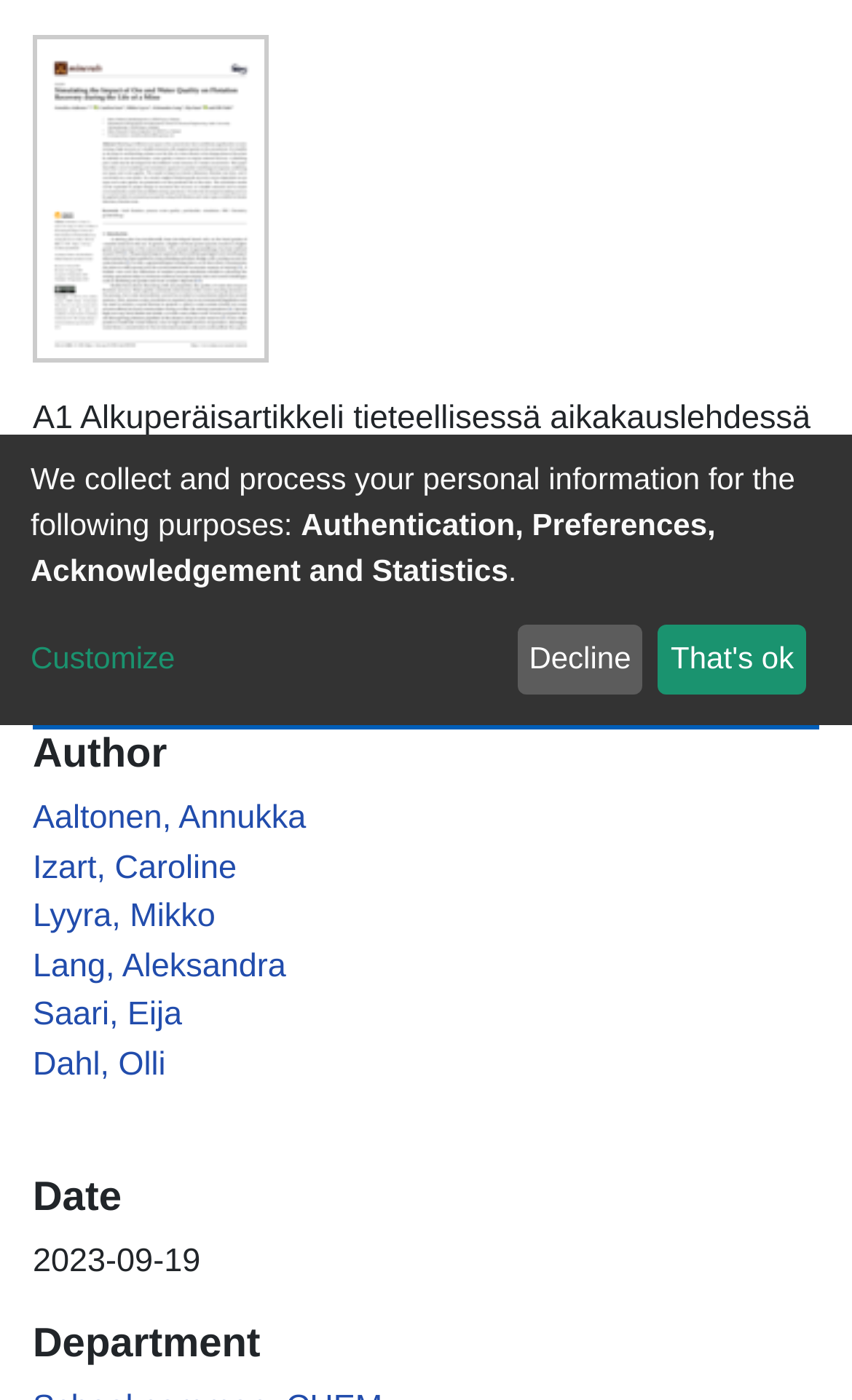Given the following UI element description: "That's ok", find the bounding box coordinates in the webpage screenshot.

[0.773, 0.446, 0.946, 0.496]